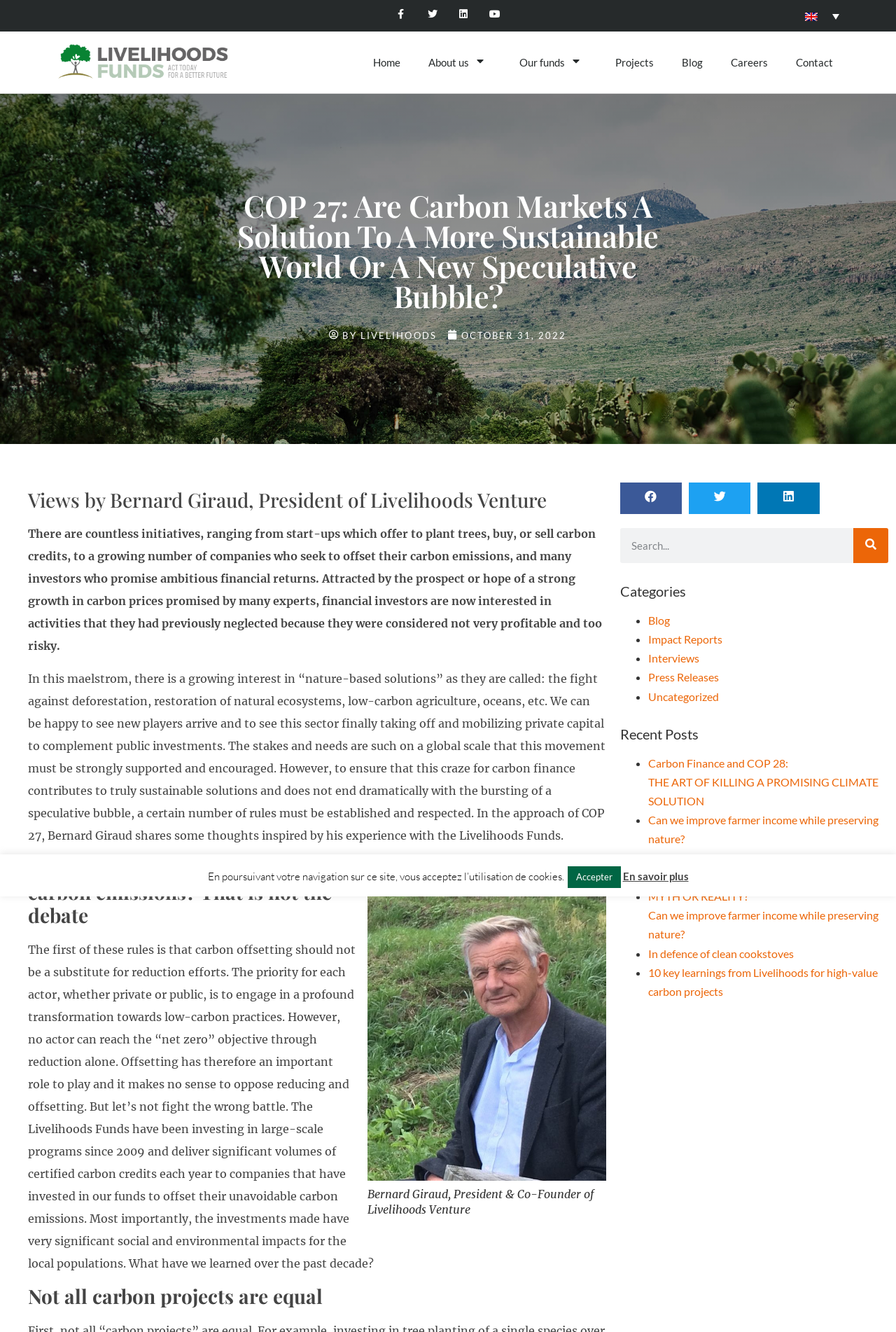With reference to the image, please provide a detailed answer to the following question: What is the name of the president of Livelihoods Venture?

I found the answer by looking at the figure element with the description 'Bernard Giraud, President & Co-Founder of Livelihoods Venture'.